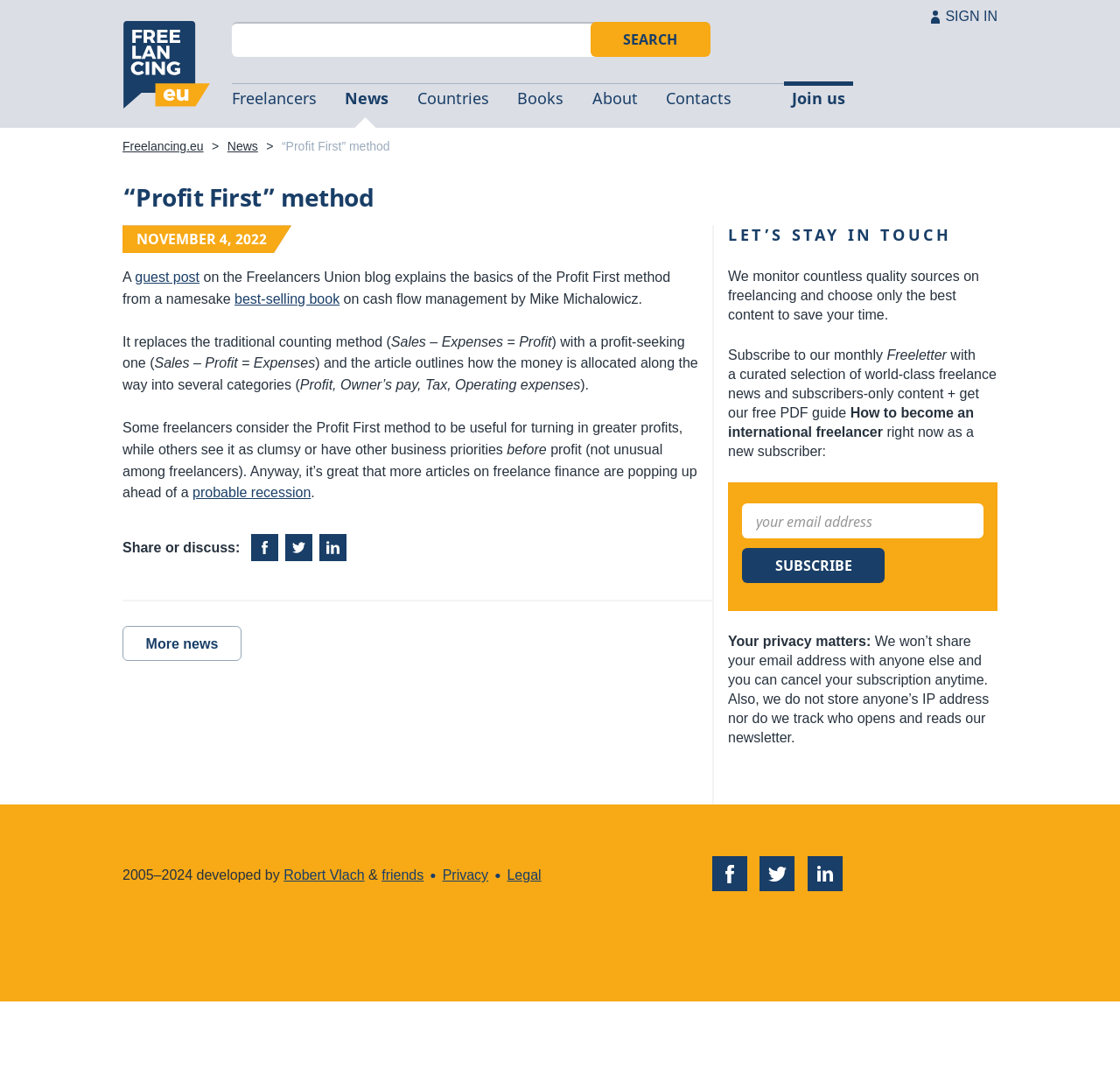Describe in detail what you see on the webpage.

This webpage is a freelancing platform that provides news, resources, and tools for freelancers in Europe. At the top, there is a navigation bar with links to "Freelancers", "News", "Countries", "Books", "About", "Contacts", and "Join us". On the right side of the navigation bar, there is a "SIGN IN" button.

Below the navigation bar, there is a search bar with a "SEARCH" button. On the left side of the search bar, there is a link to "Freelancing.eu". 

The main content of the webpage is an article about the "Profit First" method, a cash flow management technique. The article is divided into several sections, including a heading, a publication date, and a brief summary. The article discusses the basics of the "Profit First" method, its benefits, and how it can be useful for freelancers.

On the right side of the article, there are social media links to share or discuss the article on Facebook, Twitter, and LinkedIn. Below the article, there is a separator line, followed by a link to "More news".

Further down the page, there is a section titled "LET'S STAY IN TOUCH" with a brief description of the website's newsletter. Users can subscribe to the newsletter by entering their email address and clicking the "SUBSCRIBE" button. There is also a section about the website's privacy policy.

At the bottom of the page, there is a footer section with links to "Privacy" and "Legal" pages, as well as a copyright notice and credits to the website's developers.